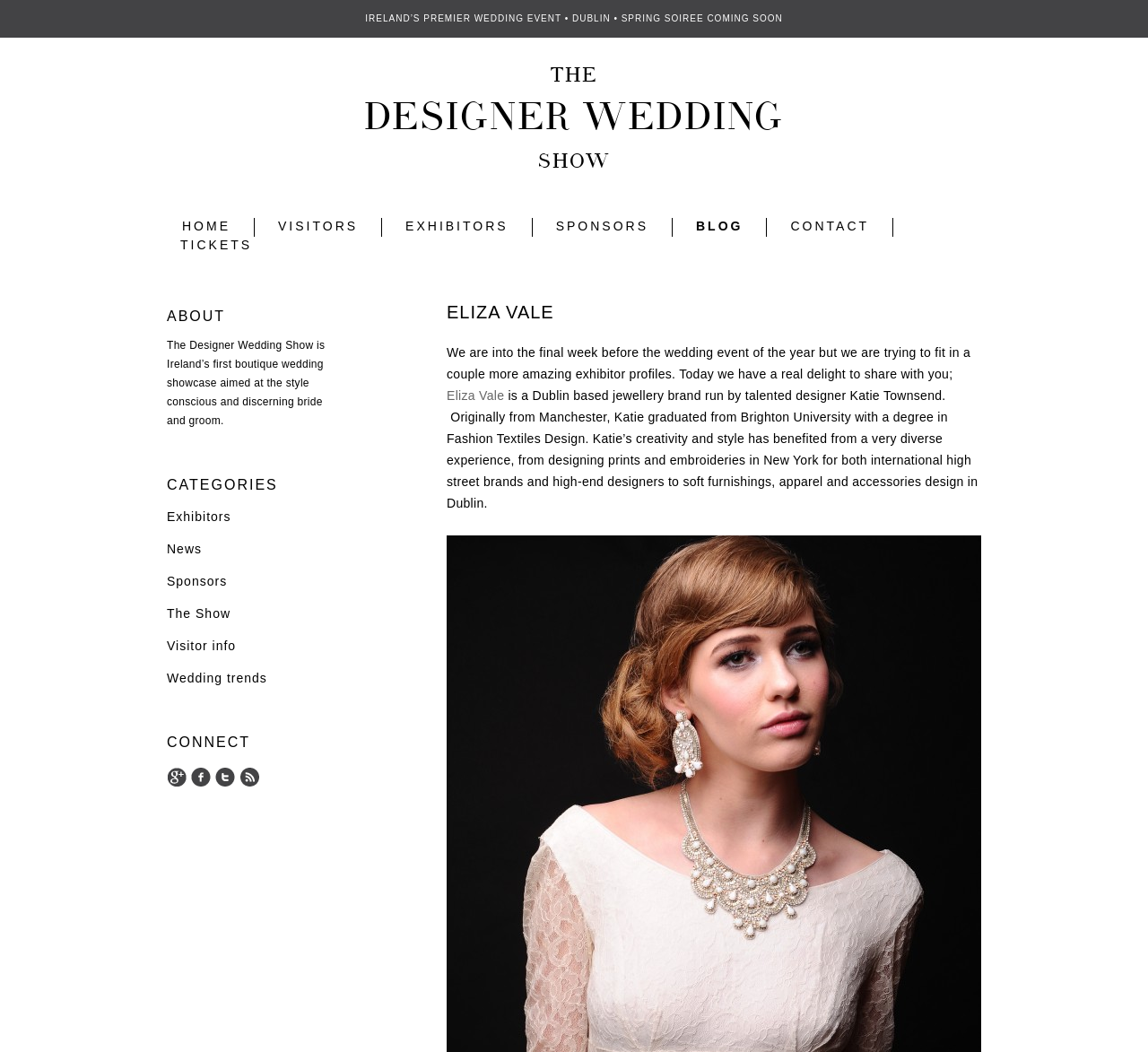Determine the bounding box coordinates for the clickable element to execute this instruction: "Read about ELIZA VALE". Provide the coordinates as four float numbers between 0 and 1, i.e., [left, top, right, bottom].

[0.389, 0.369, 0.439, 0.383]